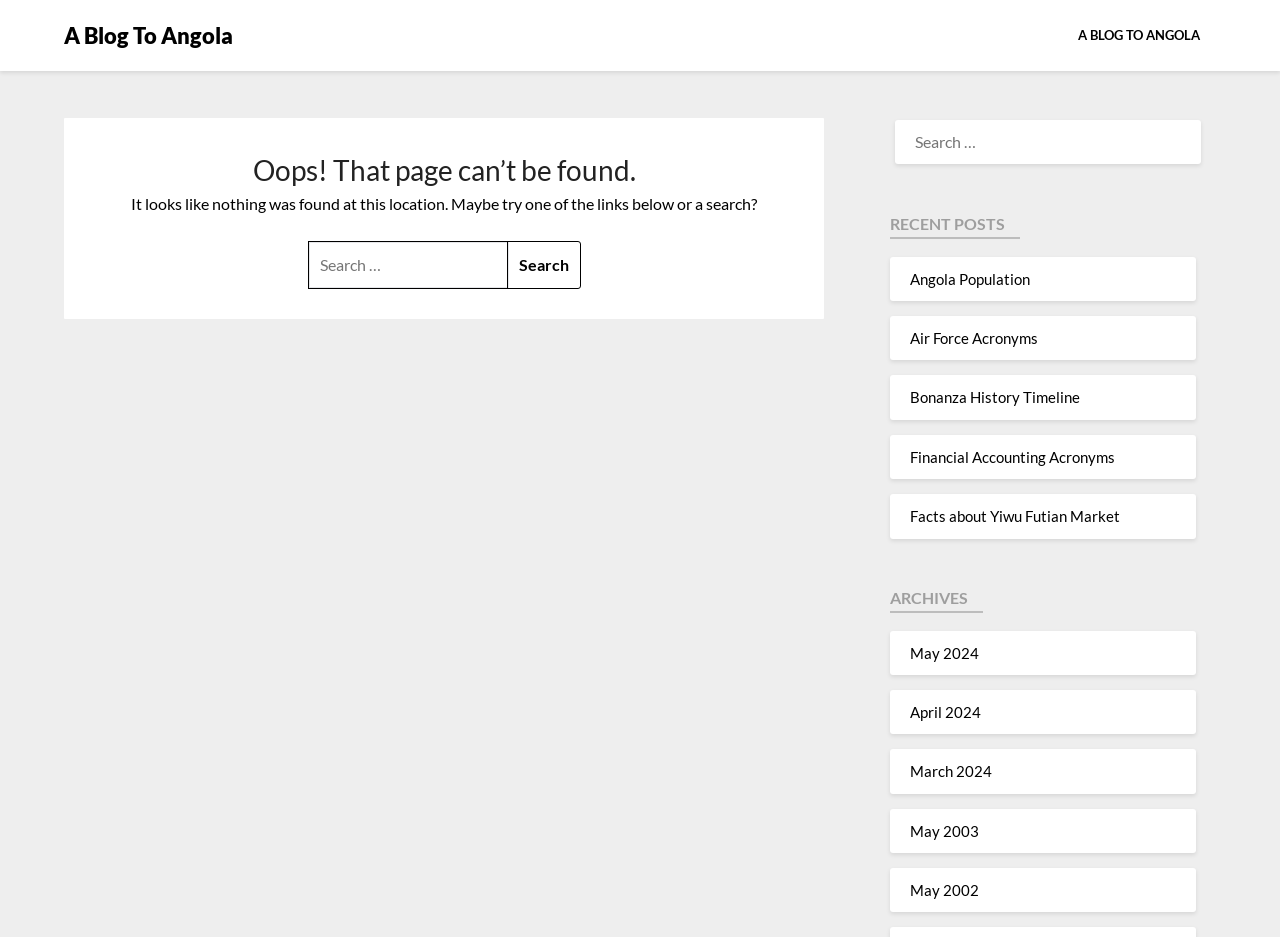Please determine the bounding box coordinates of the section I need to click to accomplish this instruction: "search in the search bar".

[0.7, 0.128, 0.938, 0.175]